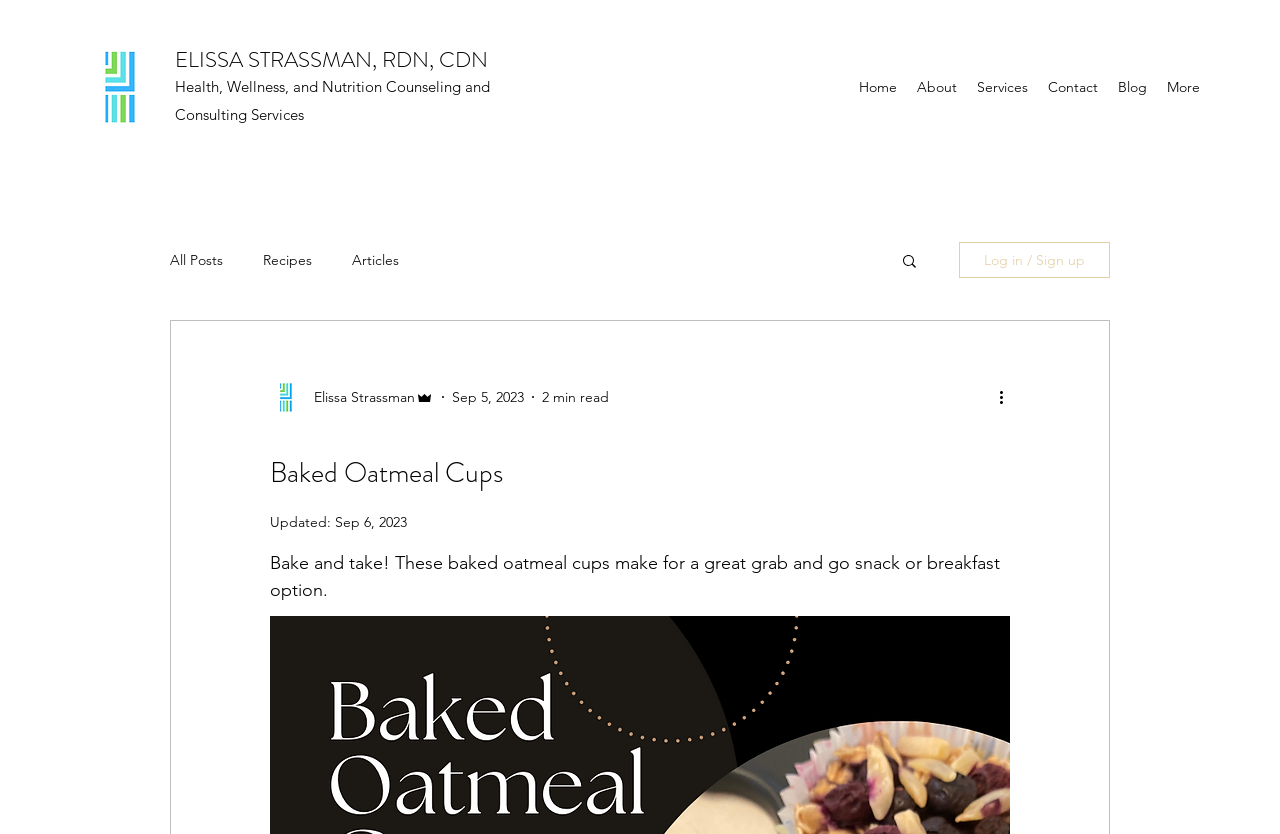Identify the bounding box coordinates for the element you need to click to achieve the following task: "Go to the home page". Provide the bounding box coordinates as four float numbers between 0 and 1, in the form [left, top, right, bottom].

[0.663, 0.086, 0.709, 0.122]